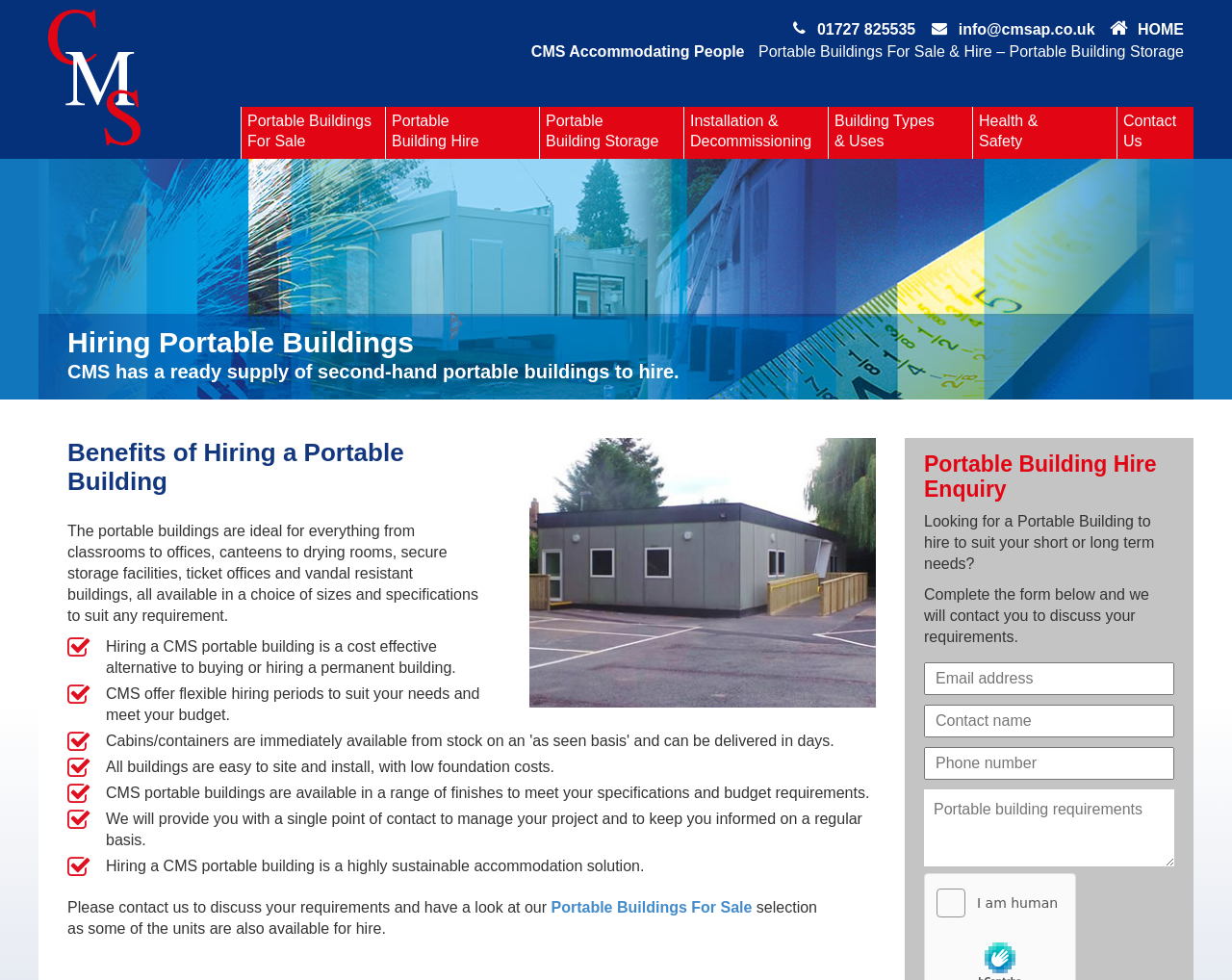What is the purpose of the portable buildings?
Based on the screenshot, answer the question with a single word or phrase.

Various uses